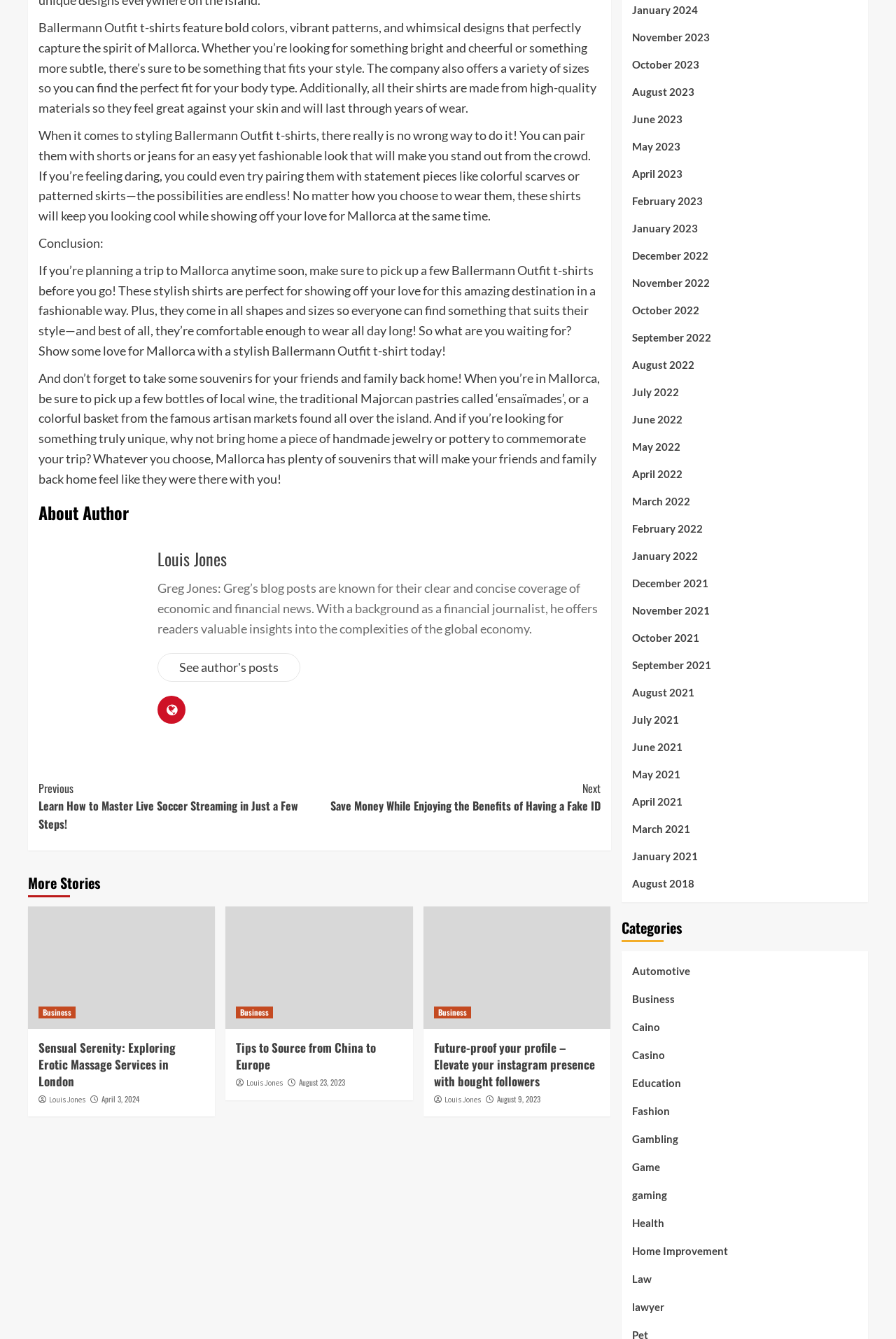Answer the question using only one word or a concise phrase: What is the bounding box coordinate of the 'Continue Reading' button?

[0.043, 0.577, 0.67, 0.627]